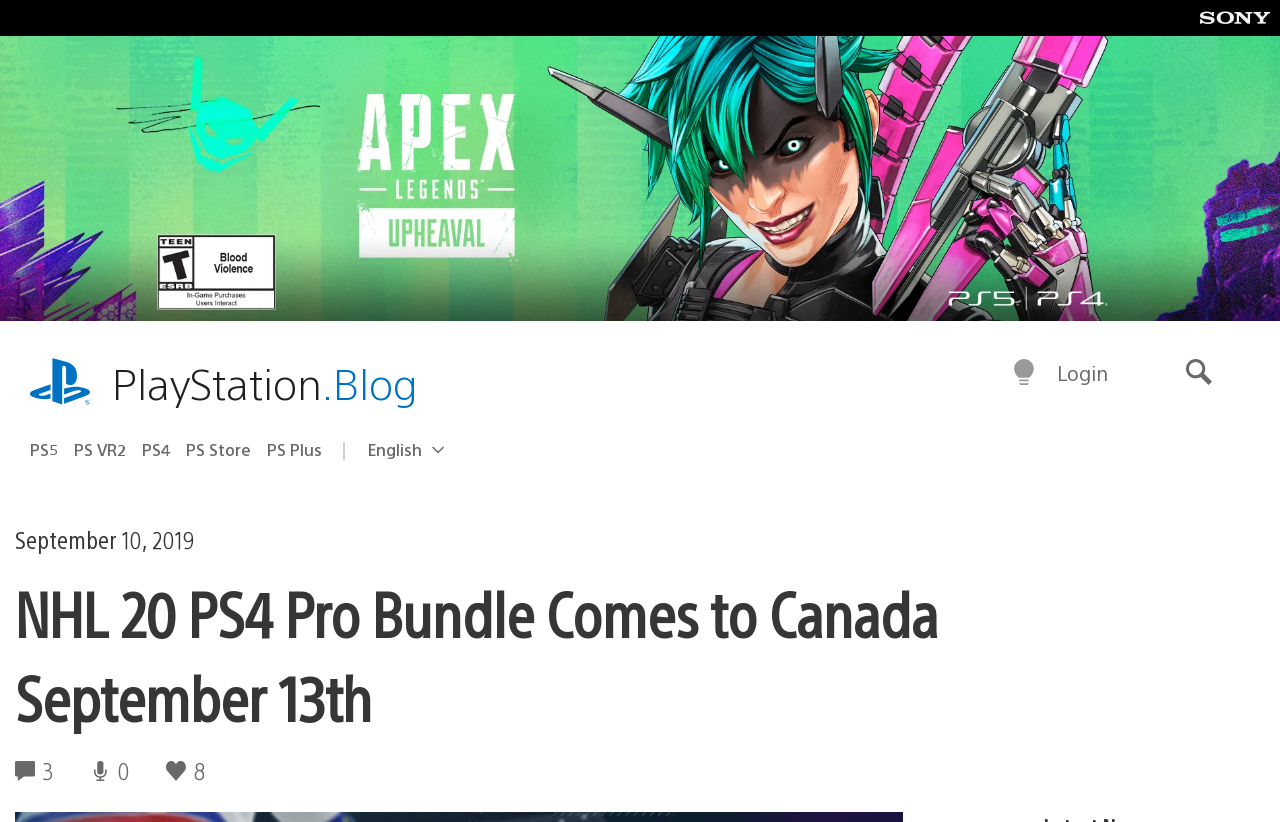Refer to the image and provide a thorough answer to this question:
How many navigation links are there?

I counted the number of links under the 'Main menu' navigation element, which are 'playstation.com', 'PlayStation.Blog', 'PS5', 'PS VR2', 'PS4', and 'PS Store', totaling 6 links.